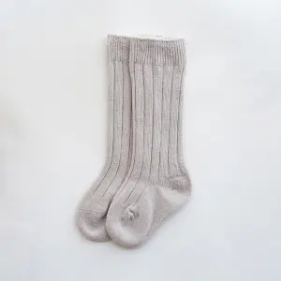Analyze the image and provide a detailed answer to the question: What is the purpose of the knee-high design?

According to the caption, the knee-high design provides 'extra coverage', implying that it serves to keep the baby's legs warmer and more protected.